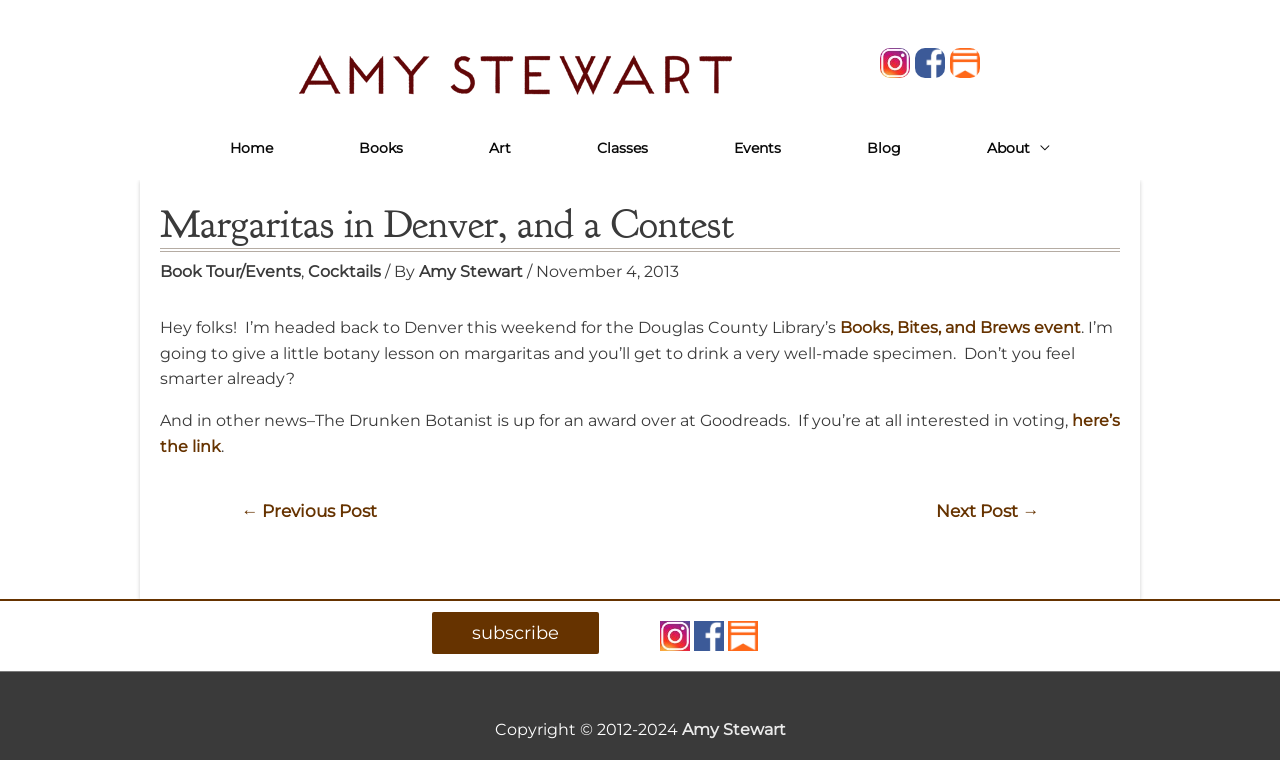Locate the bounding box coordinates of the element that should be clicked to fulfill the instruction: "View Amy Stewart's Facebook page".

[0.715, 0.068, 0.742, 0.093]